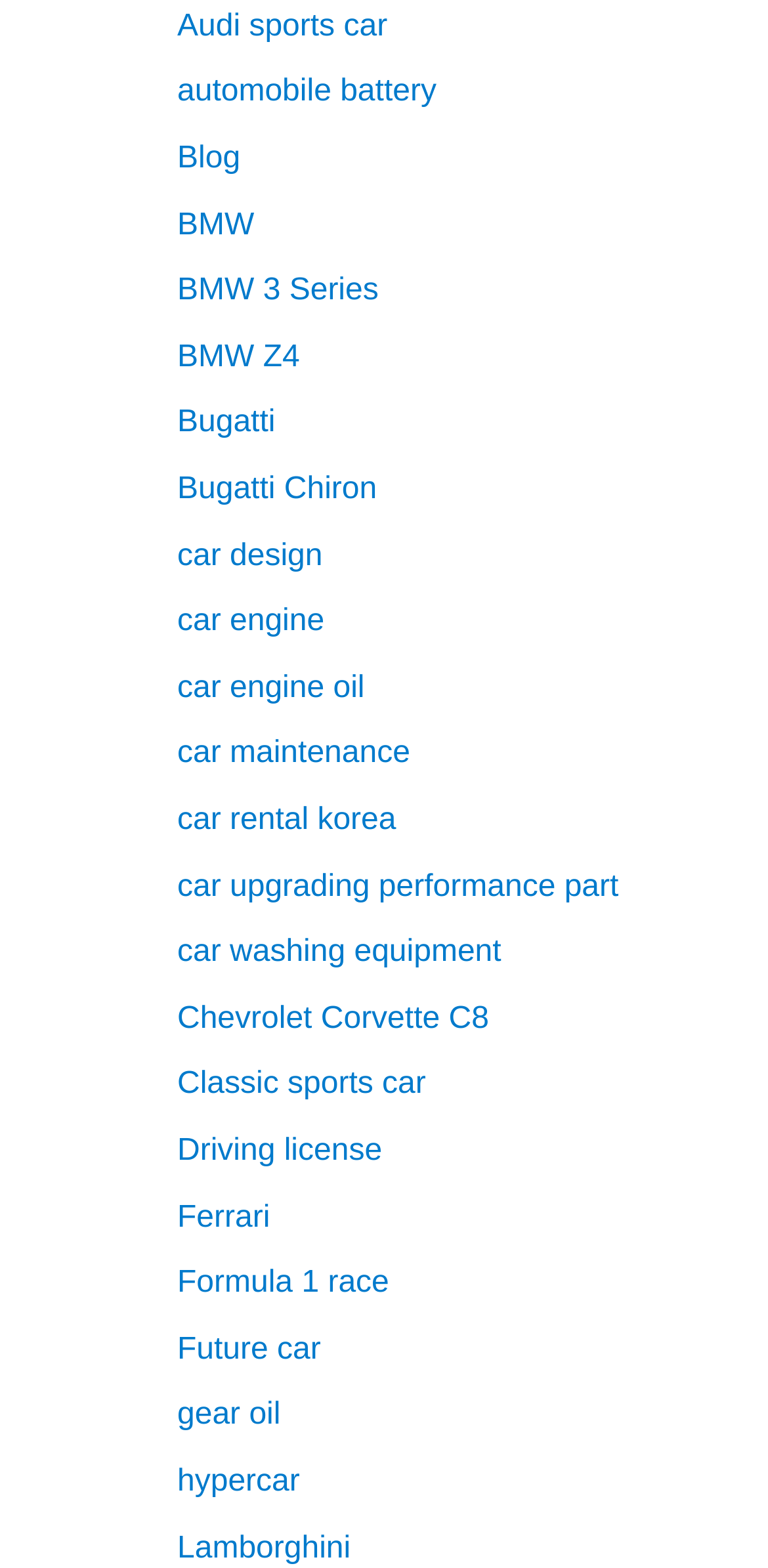How many links are related to BMW?
Based on the screenshot, provide a one-word or short-phrase response.

2